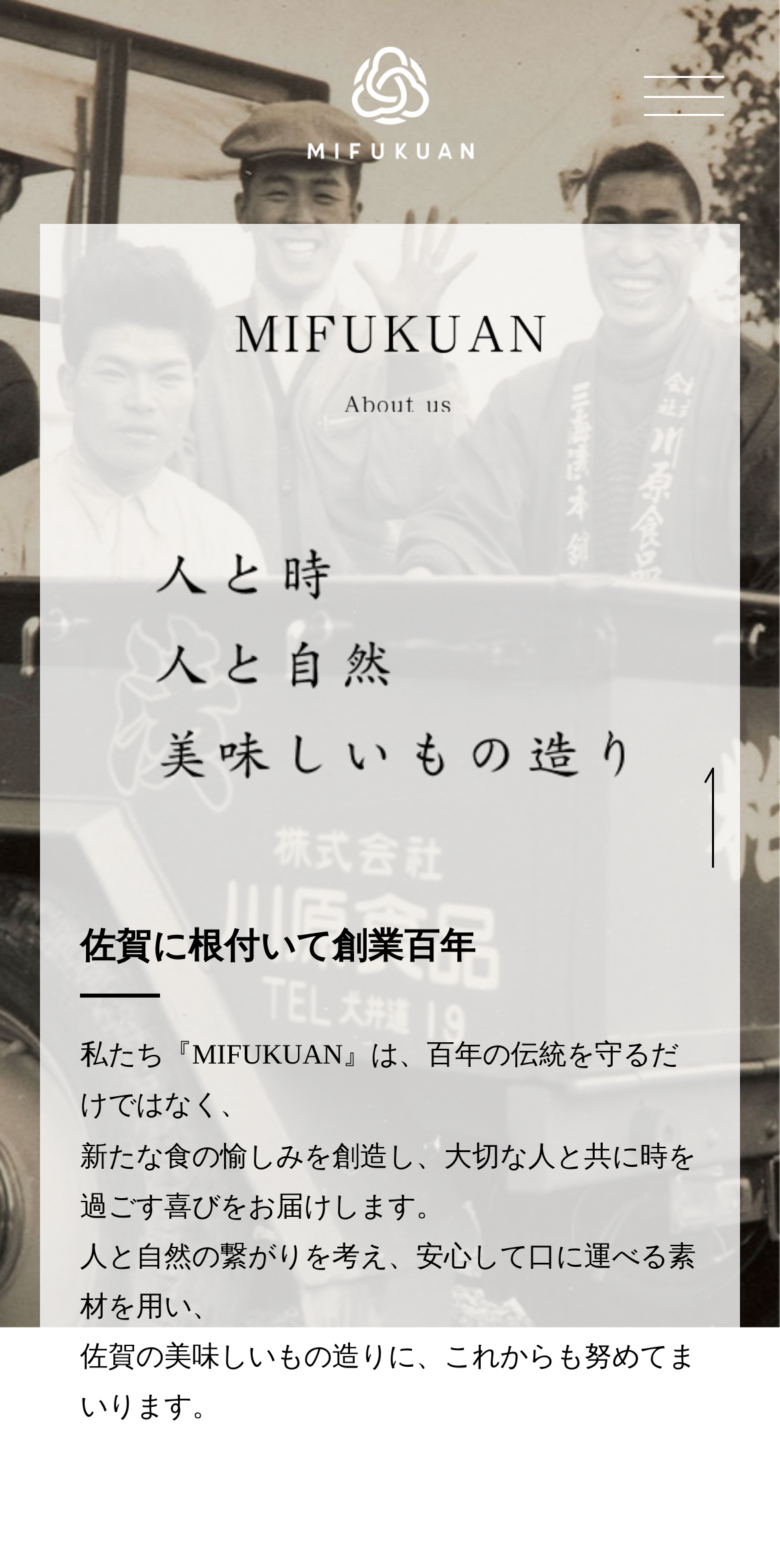Elaborate on the information and visuals displayed on the webpage.

The webpage is about MIFUKUAN, a company that values tradition and creates new culinary delights. At the top, there is a heading that reads "シェフ専用の柚子こしょうは本場九州の老舗「MIFUKUAN」" which is also a link. Below this heading, there are several links to different sections of the website, including "About us", "Kasuzuke Products", "Yuzu Citrus Products", "Recipe", "News", "Company", and "Online Store". These links are aligned to the left and are stacked vertically.

To the right of these links, there are two social media links, "Facebook" and another "Online Store" link. Below these links, there is a section that appears to be the "About us" page. This section has a heading that reads "MIFUKUAN About us" and features an image. There are several paragraphs of text that describe the company's mission and values, including its commitment to using natural ingredients and creating delicious food.

At the bottom of the page, there is a link to return to the top of the page. Overall, the webpage has a clean and organized layout, with clear headings and concise text that effectively communicates the company's message.